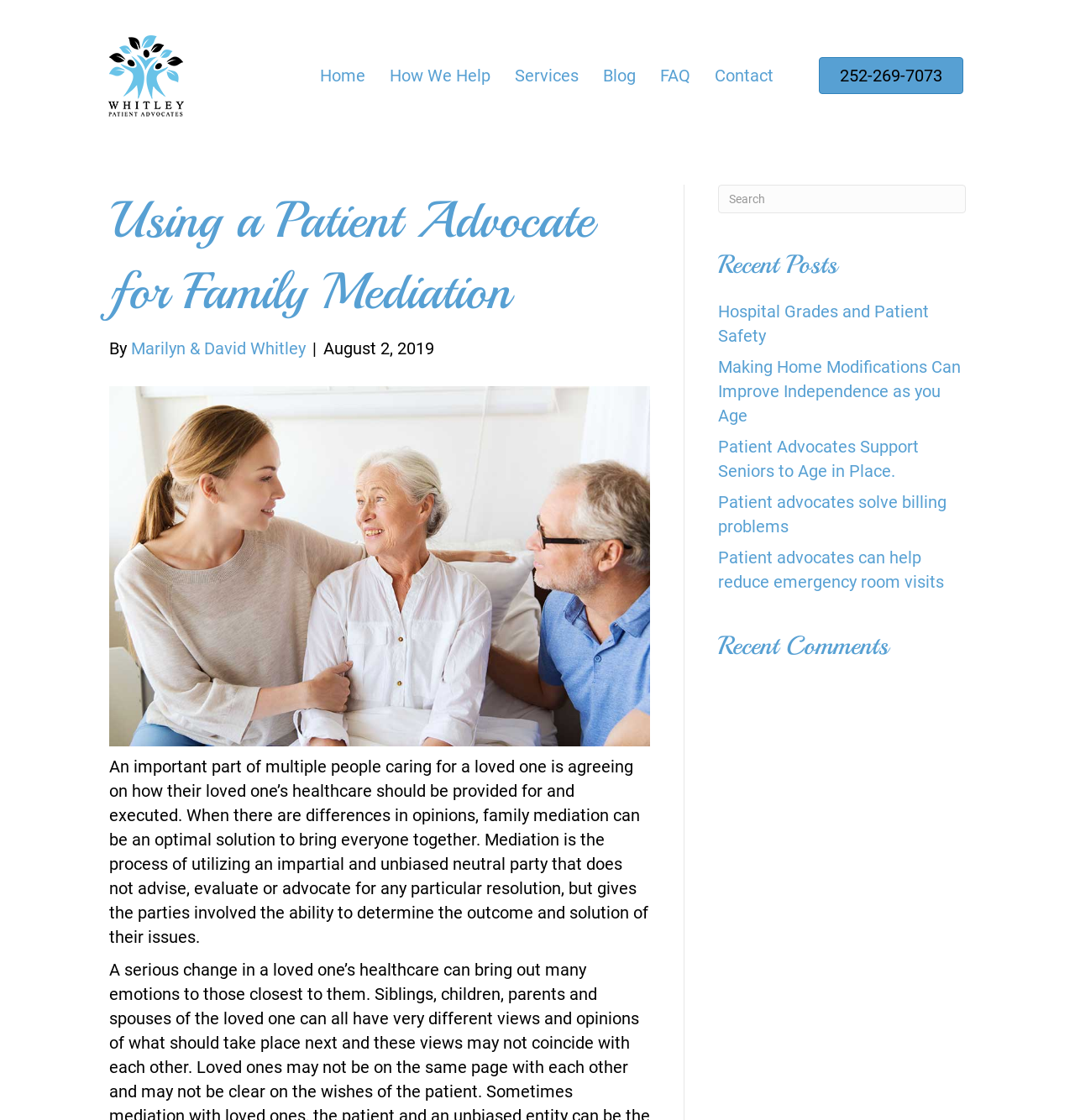Find the bounding box coordinates for the element that must be clicked to complete the instruction: "Click on the 'Home' link". The coordinates should be four float numbers between 0 and 1, indicated as [left, top, right, bottom].

[0.287, 0.049, 0.351, 0.085]